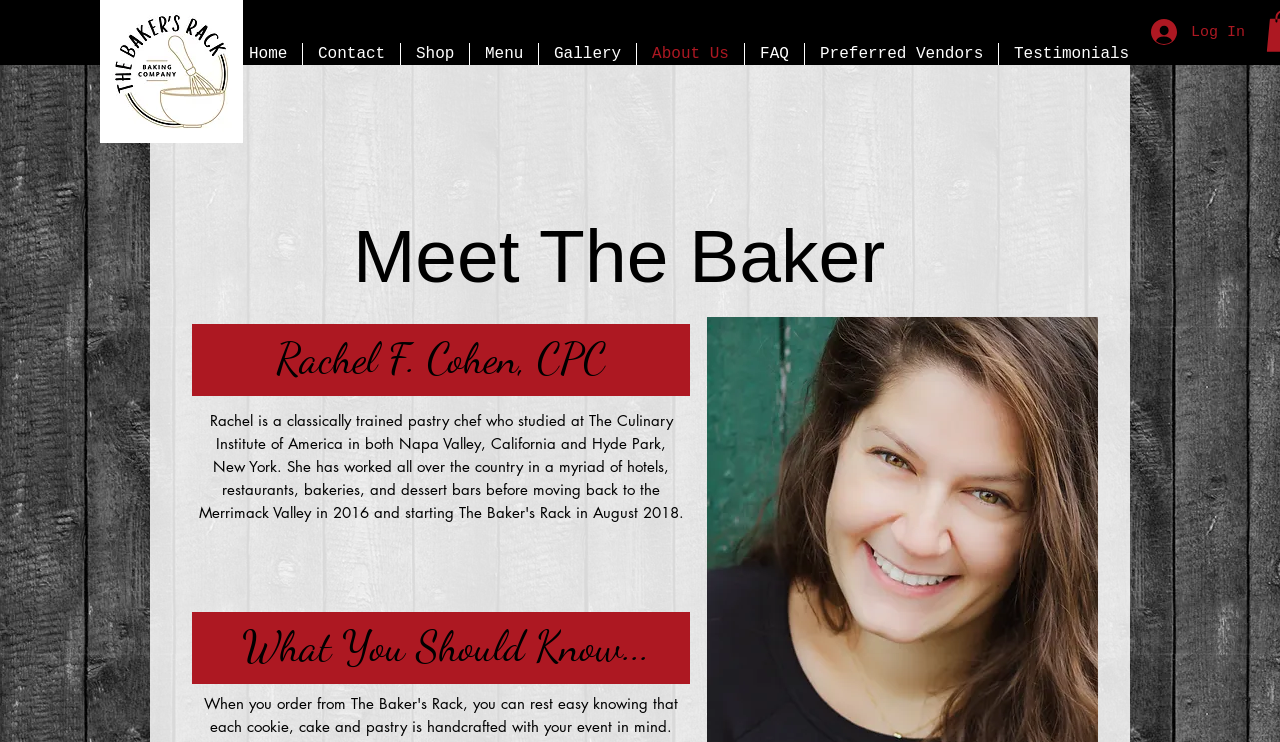Please find the bounding box for the following UI element description. Provide the coordinates in (top-left x, top-left y, bottom-right x, bottom-right y) format, with values between 0 and 1: FAQ

[0.582, 0.058, 0.628, 0.087]